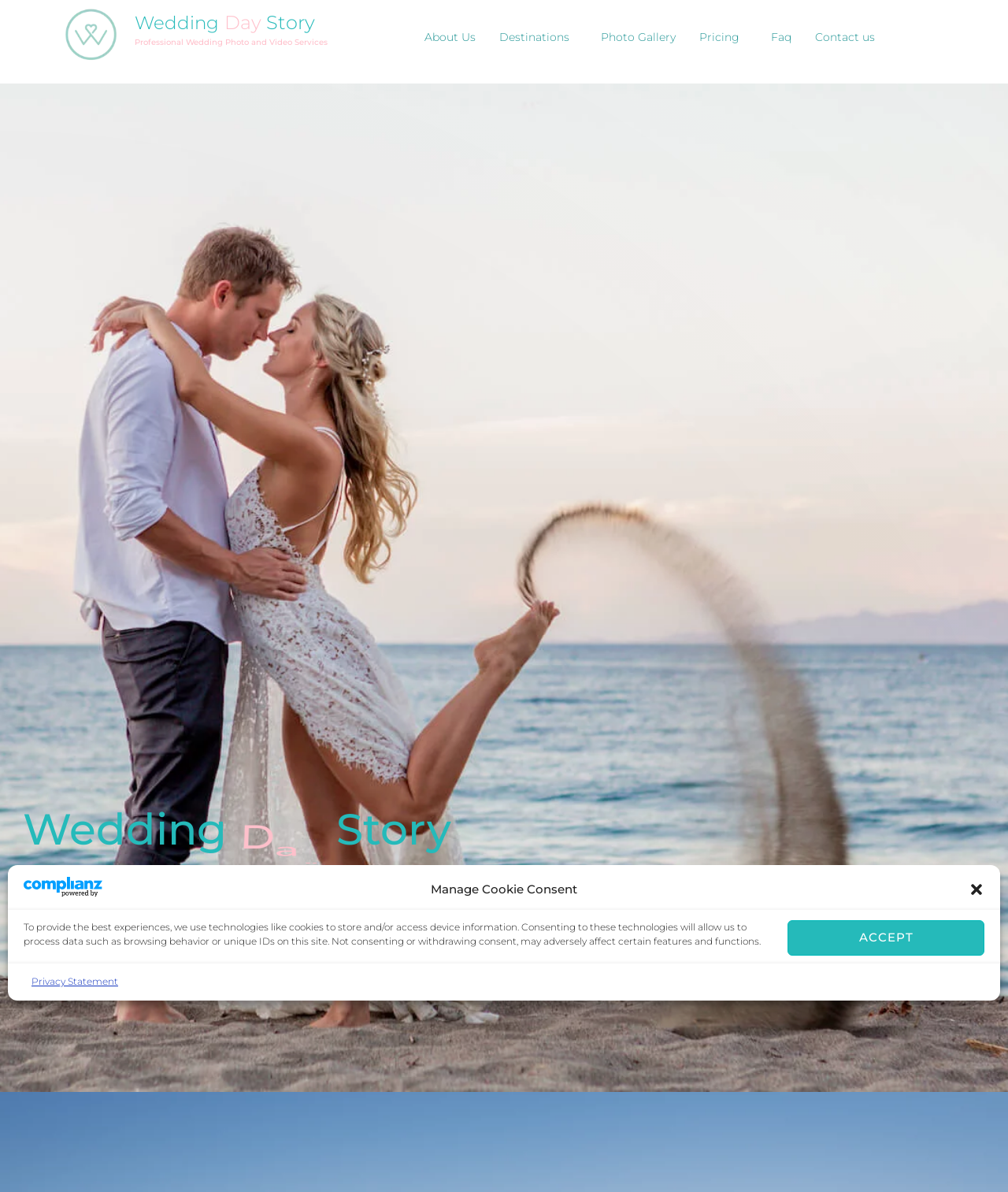Give a succinct answer to this question in a single word or phrase: 
What is the contact method mentioned in the bottom right corner?

Whatsapp